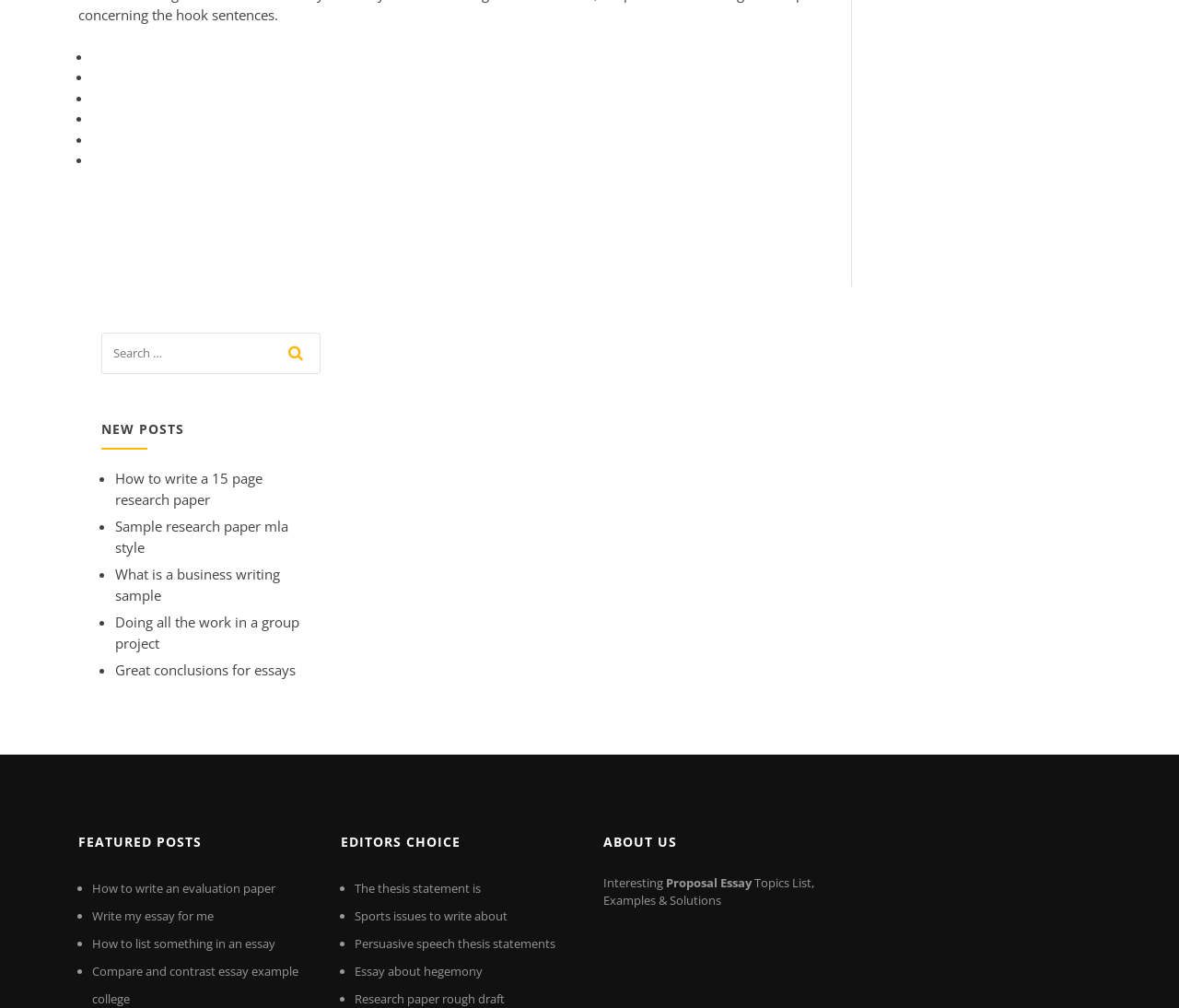Please determine the bounding box coordinates for the element with the description: "Write my essay for me".

[0.078, 0.9, 0.181, 0.917]